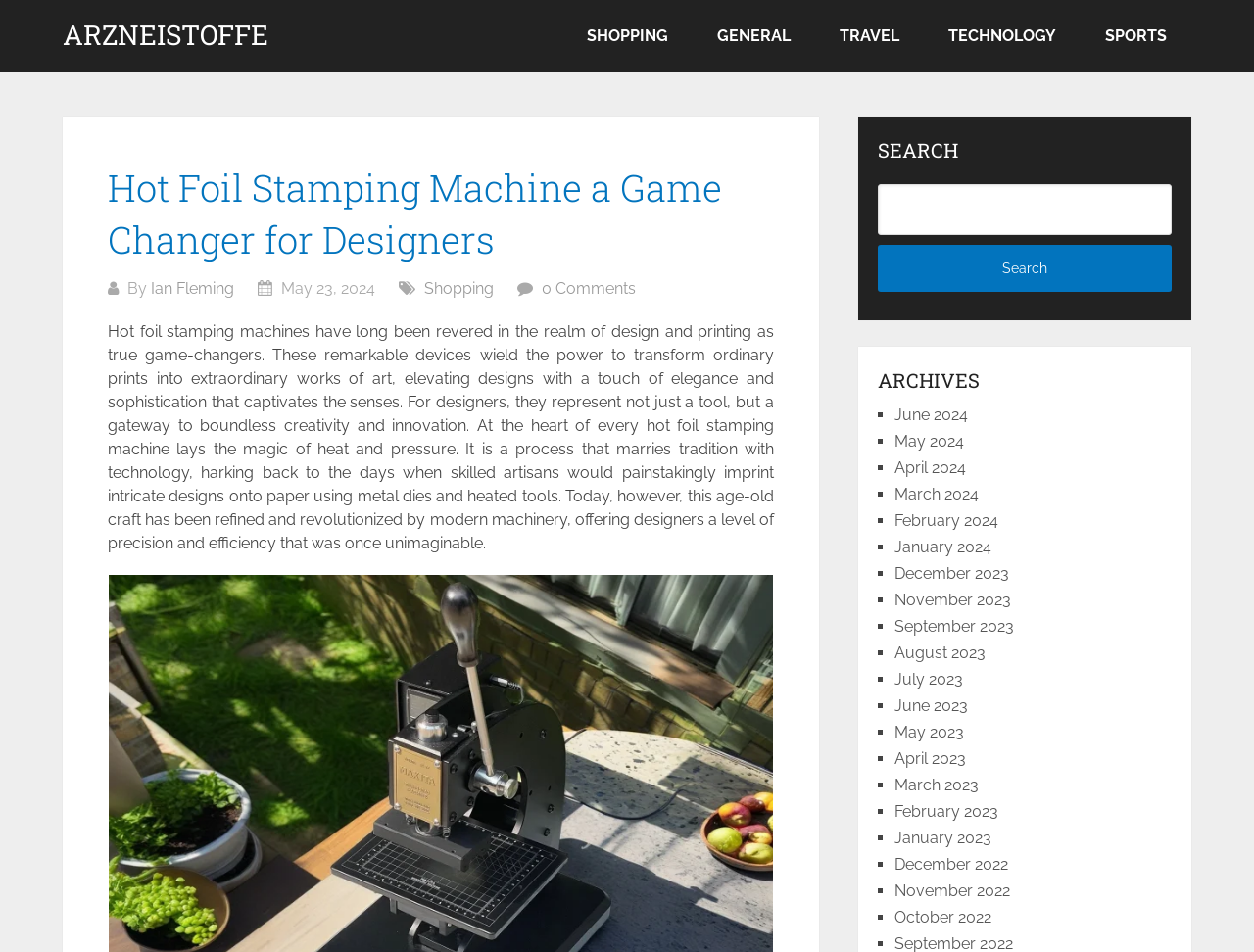What is the topic of the article 'Hot Foil Stamping Machine a Game Changer for Designers'?
Refer to the image and provide a thorough answer to the question.

The article 'Hot Foil Stamping Machine a Game Changer for Designers' discusses the use of hot foil stamping machines in design and printing, and how they can elevate designs with a touch of elegance and sophistication. Therefore, the topic of the article is design and printing.